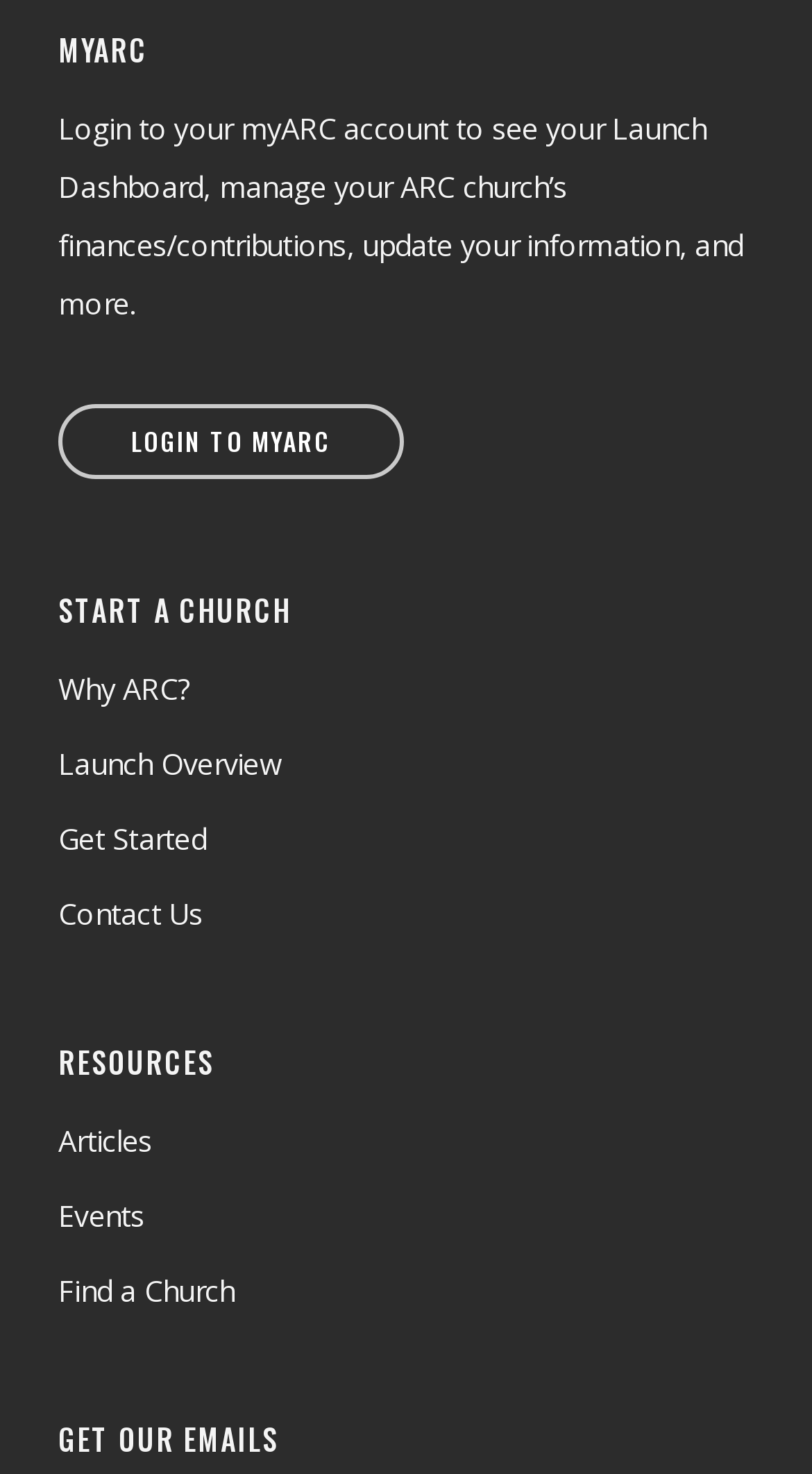Please respond to the question with a concise word or phrase:
What is the purpose of the 'LOGIN TO MYARC' link?

To login to myARC account